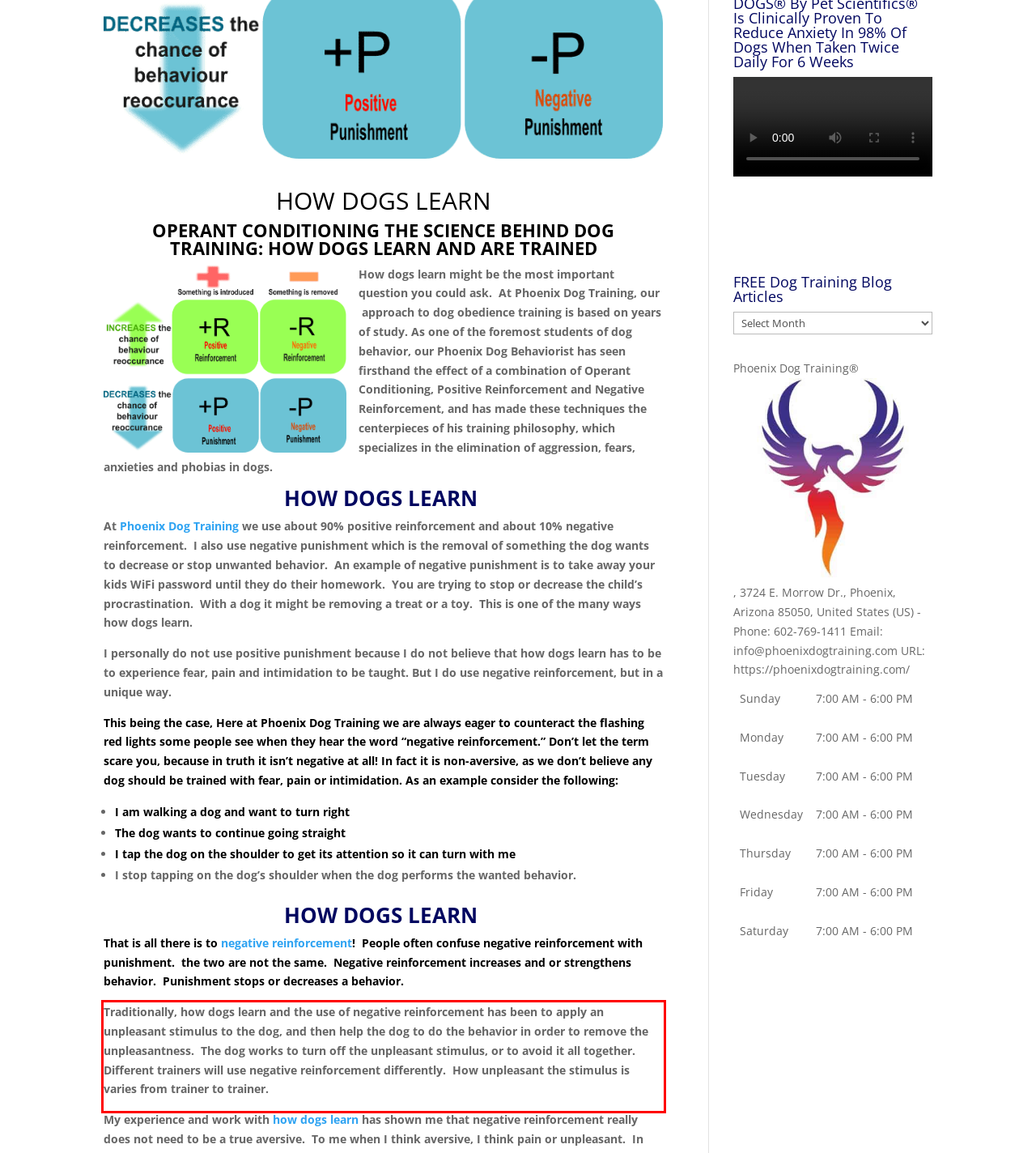Look at the webpage screenshot and recognize the text inside the red bounding box.

Traditionally, how dogs learn and the use of negative reinforcement has been to apply an unpleasant stimulus to the dog, and then help the dog to do the behavior in order to remove the unpleasantness. The dog works to turn off the unpleasant stimulus, or to avoid it all together. Different trainers will use negative reinforcement differently. How unpleasant the stimulus is varies from trainer to trainer.